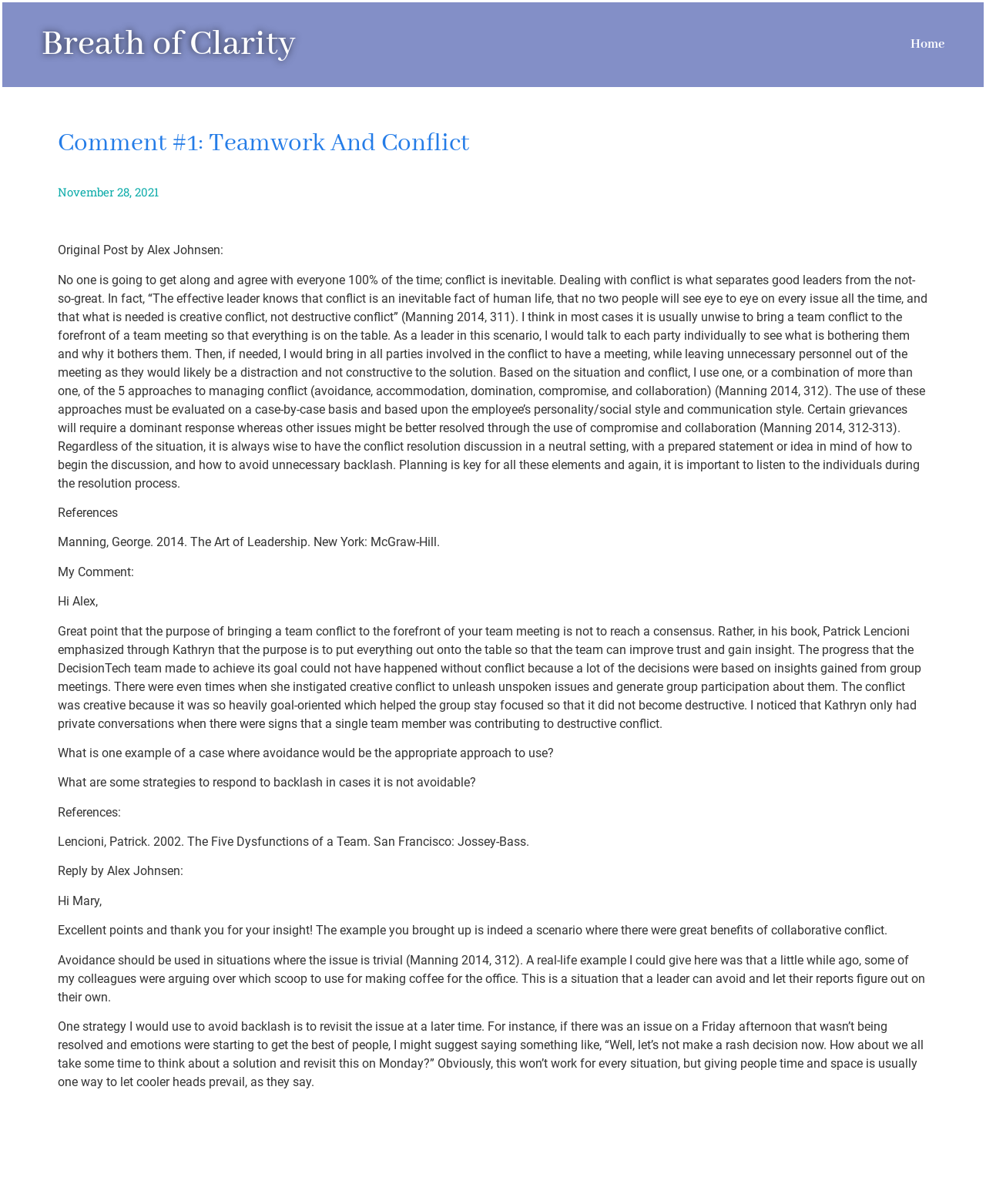Provide an in-depth caption for the webpage.

This webpage appears to be a blog post or online discussion forum focused on teamwork and conflict resolution. At the top, there is a header section with a title "Breath of Clarity" and a link to the "Home" page. Below this, there is a heading "Comment #1: Teamwork And Conflict" with a timestamp "November 28, 2021" next to it.

The main content of the page is a discussion between two individuals, Alex Johnsen and Mary, on the topic of conflict resolution in teamwork. The original post by Alex Johnsen discusses the inevitability of conflict and the importance of dealing with it effectively. Alex cites a quote from Manning (2014) and explains their approach to managing conflict, including talking to each party individually and using one or a combination of five approaches to conflict resolution.

Below the original post, there is a comment from Mary, who responds to Alex's points and adds her own insights. Mary references a book by Patrick Lencioni and discusses the importance of creative conflict in team meetings. She also asks two questions: one about when avoidance would be an appropriate approach to conflict resolution, and another about strategies for responding to backlash.

Alex Johnsen responds to Mary's comment, thanking her for her insight and providing examples of when avoidance might be appropriate and how to avoid backlash. Throughout the discussion, there are references to academic sources, including Manning (2014) and Lencioni (2002).

Overall, the webpage is a thoughtful and informative discussion on the importance of effective conflict resolution in teamwork, with a focus on academic theories and real-life examples.